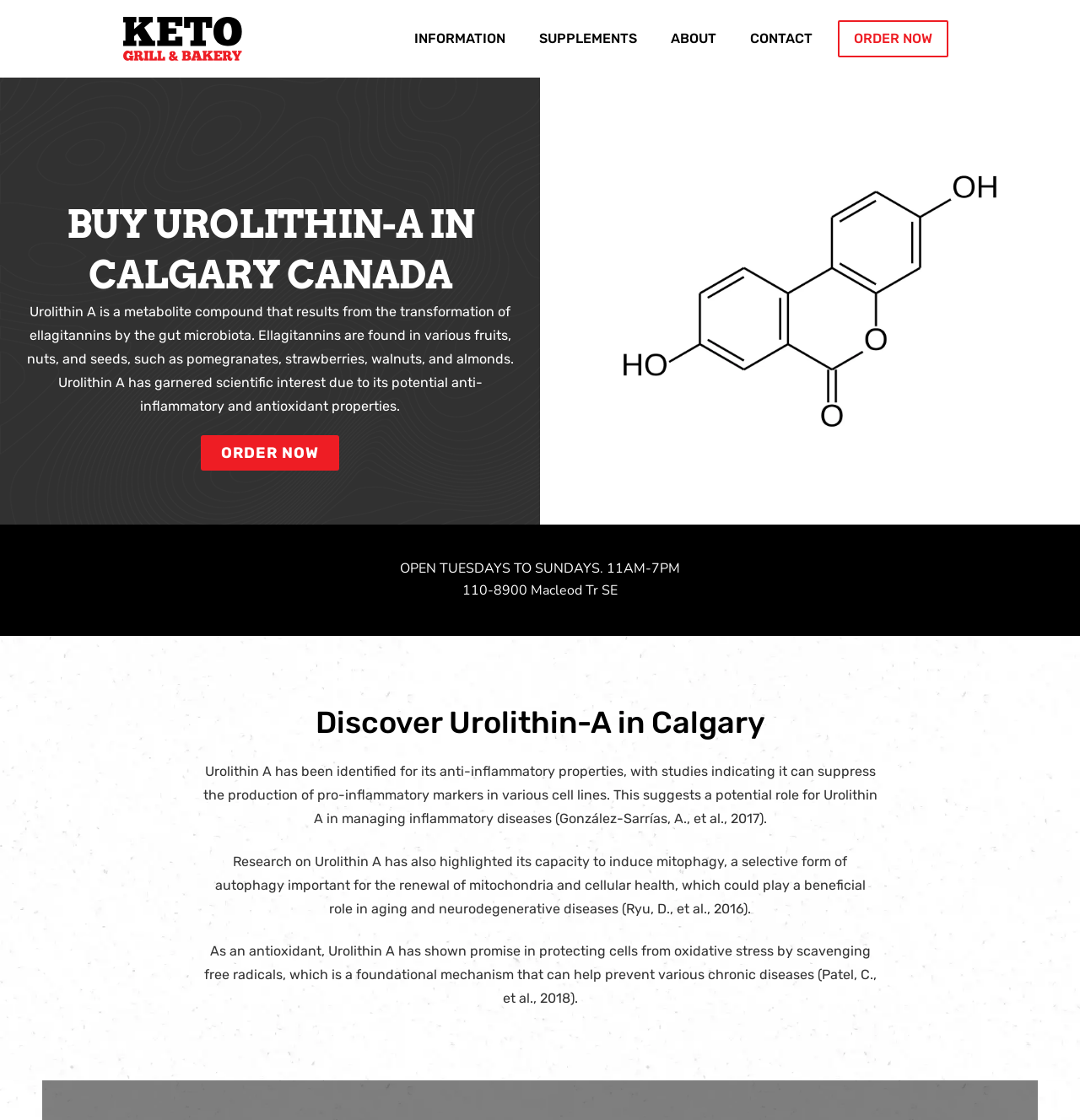Reply to the question with a single word or phrase:
What is a potential role of Urolithin A?

managing inflammatory diseases